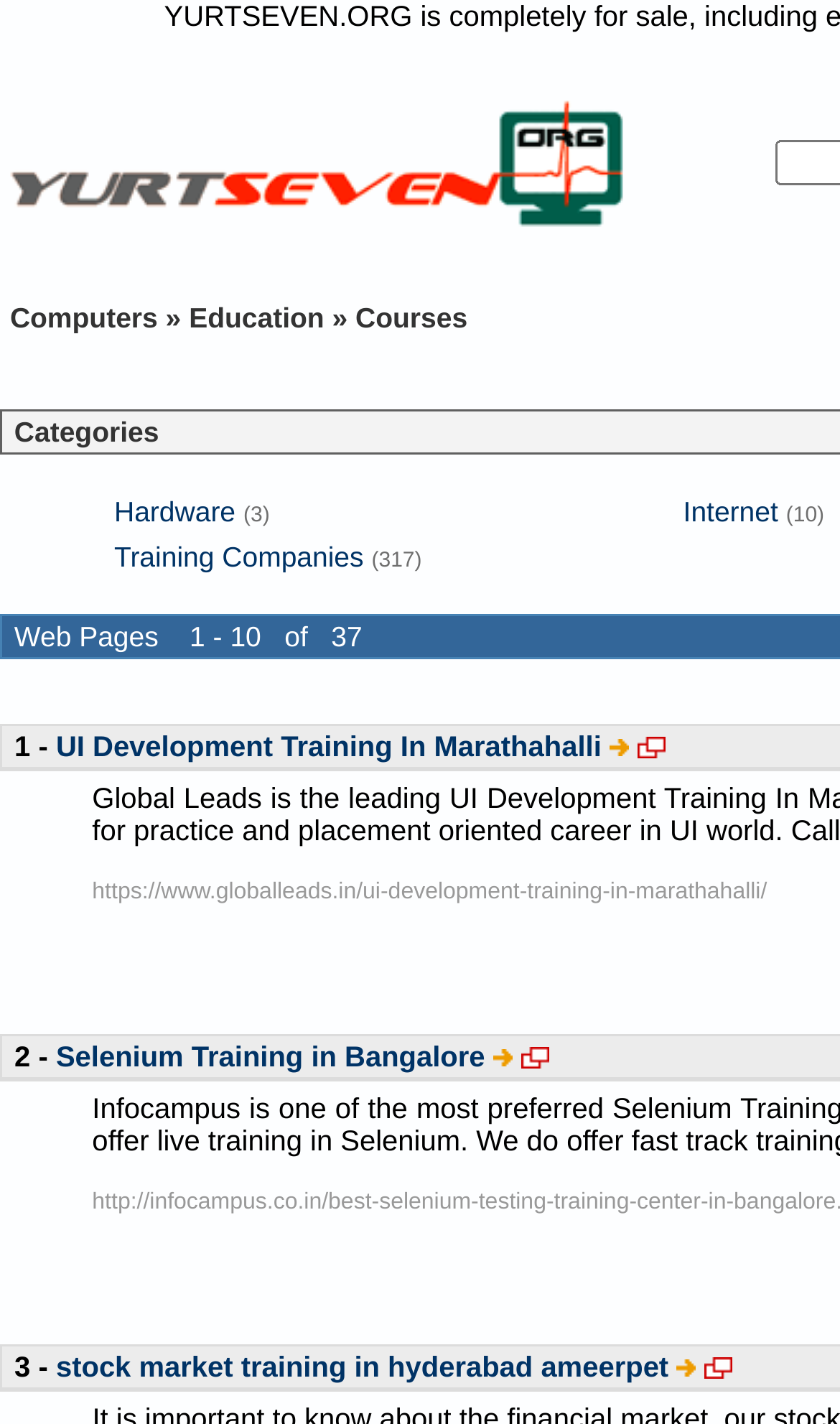What is the category of 'UI Development Training In Marathahalli'?
Based on the image content, provide your answer in one word or a short phrase.

Training Companies